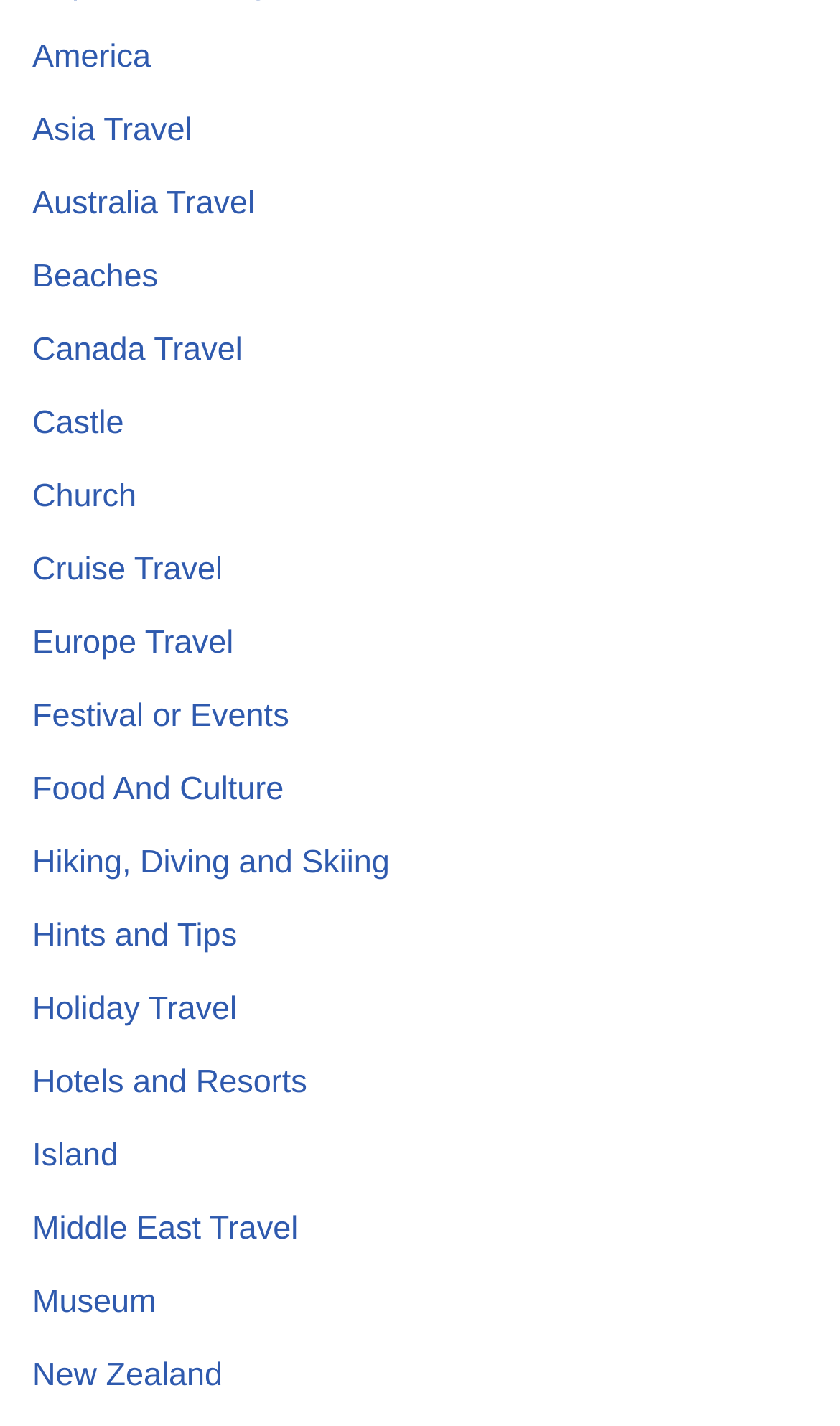Find the bounding box coordinates of the area that needs to be clicked in order to achieve the following instruction: "Plan a trip to Asia". The coordinates should be specified as four float numbers between 0 and 1, i.e., [left, top, right, bottom].

[0.038, 0.079, 0.229, 0.105]